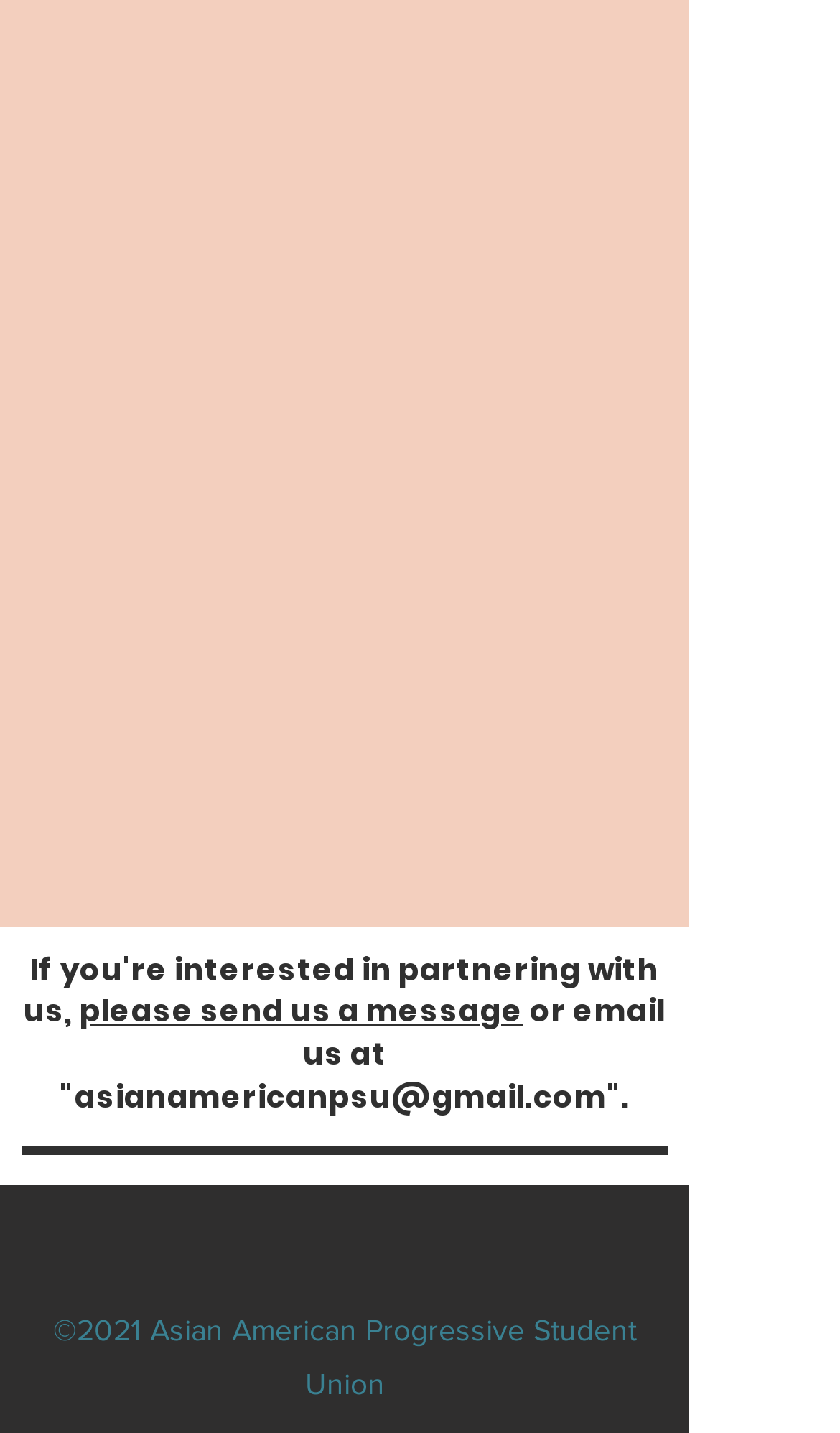What is the position of the 'Social Bar' relative to the heading?
Please provide a comprehensive answer based on the contents of the image.

The 'Social Bar' is positioned below the heading element, as indicated by the y1 and y2 coordinates of their bounding boxes. The y1 coordinate of the 'Social Bar' is 0.842, which is greater than the y2 coordinate of the heading element, 0.781.